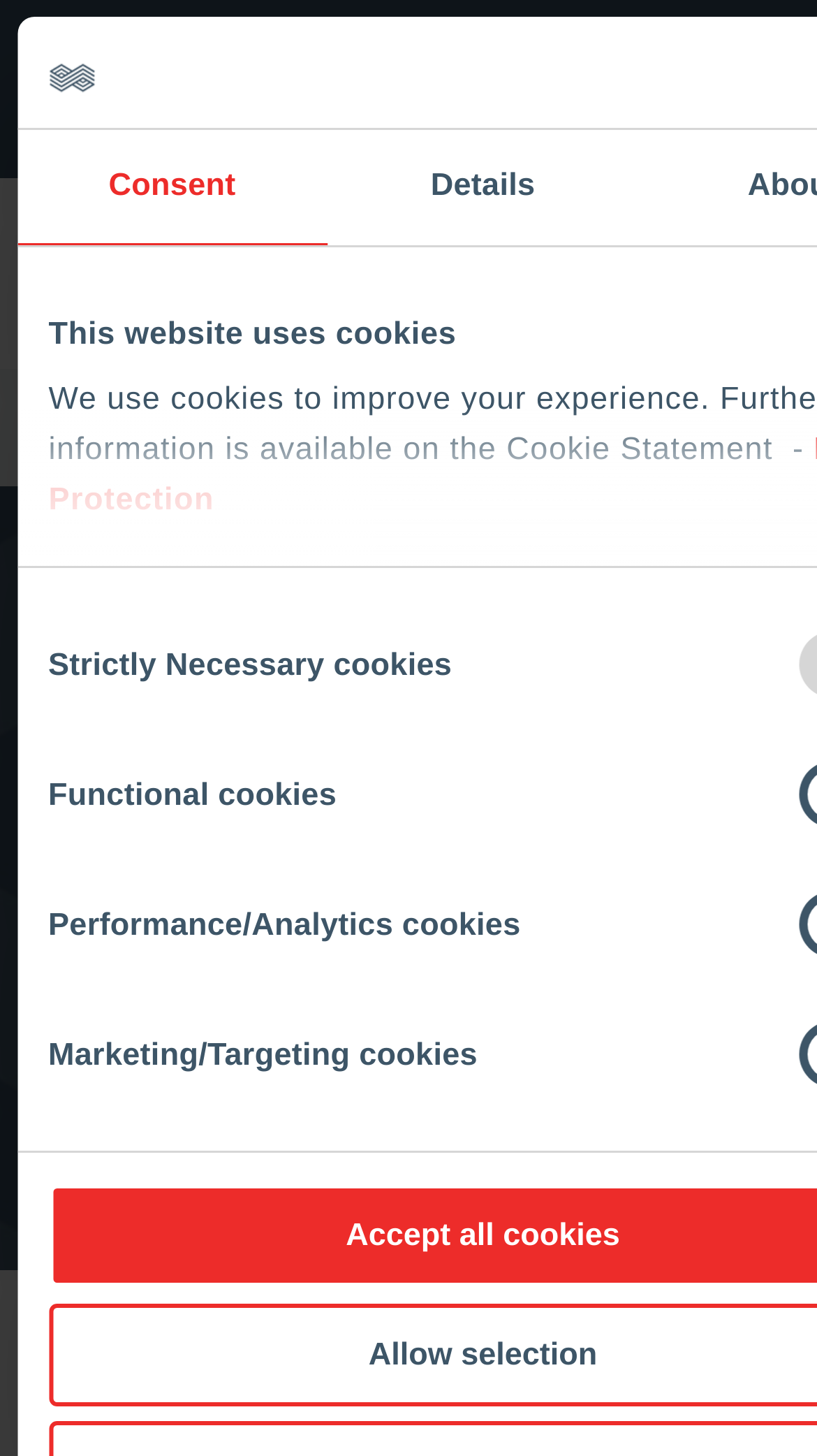Could you specify the bounding box coordinates for the clickable section to complete the following instruction: "Read regulatory news"?

[0.526, 0.27, 0.759, 0.29]